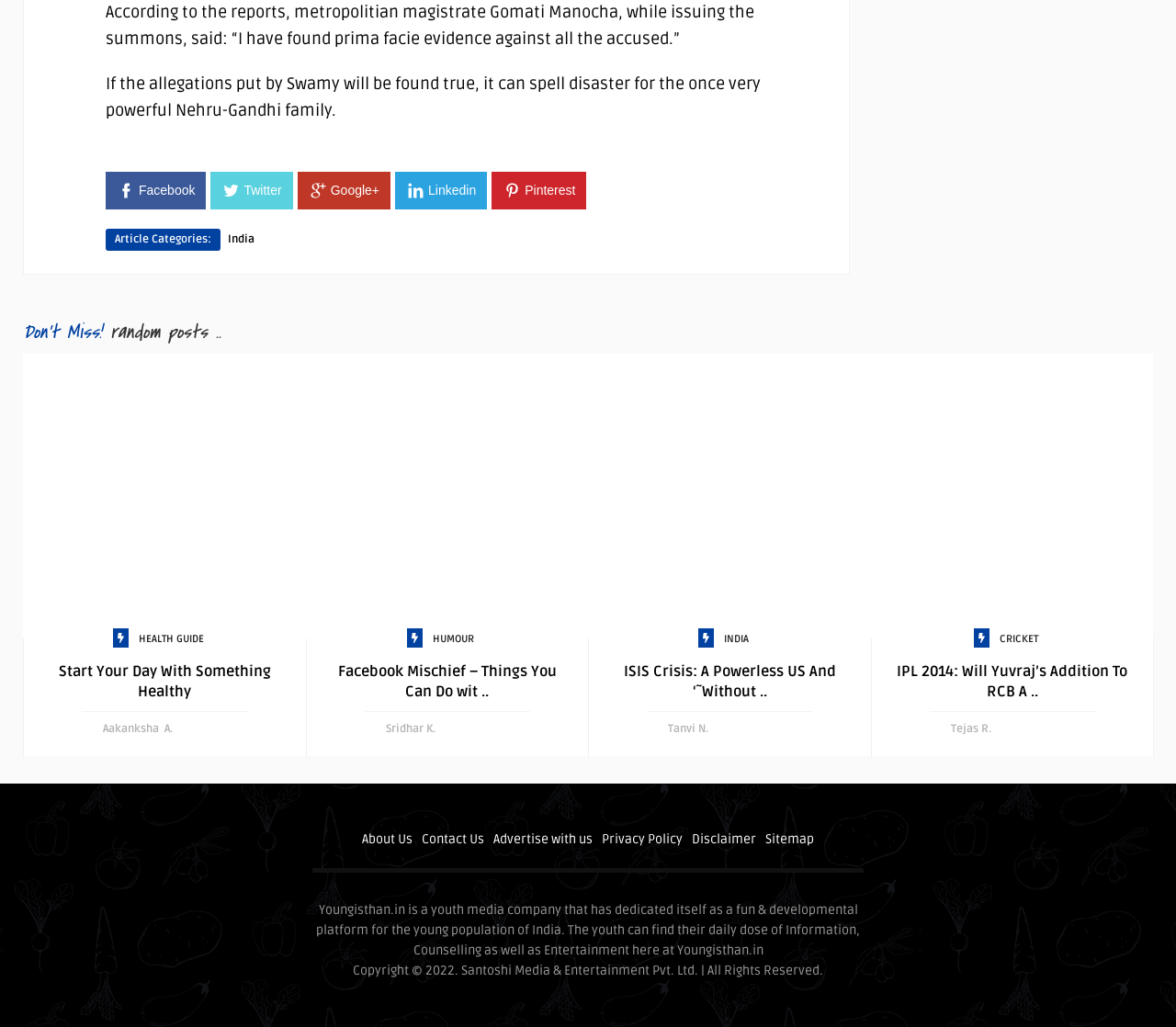What categories of articles are available on this webpage?
Please give a detailed and elaborate answer to the question based on the image.

I found the answer by looking at the links and headings on the webpage, which indicate that there are categories for India, HEALTH GUIDE, HUMOUR, and CRICKET.